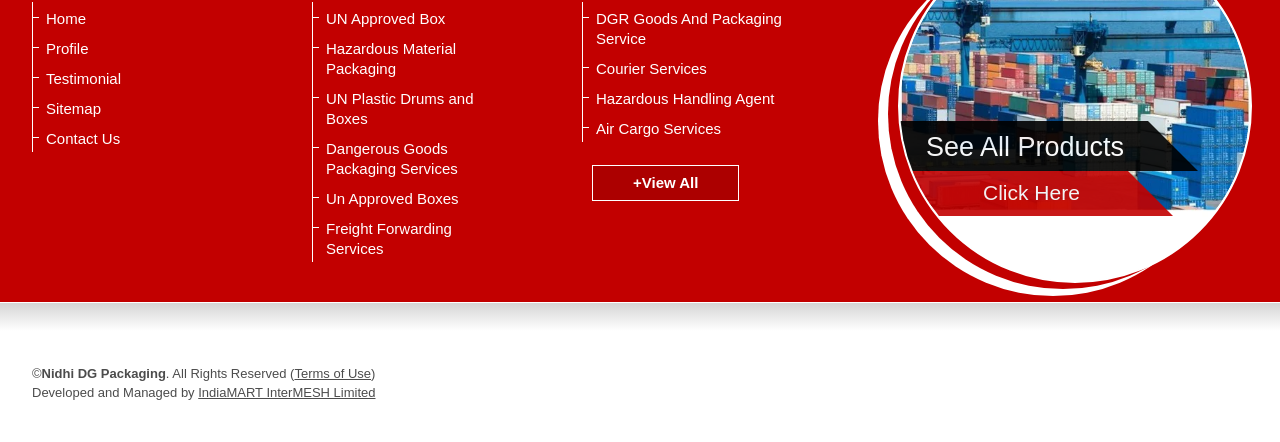Provide the bounding box for the UI element matching this description: "DGR Goods And Packaging Service".

[0.458, 0.02, 0.611, 0.111]